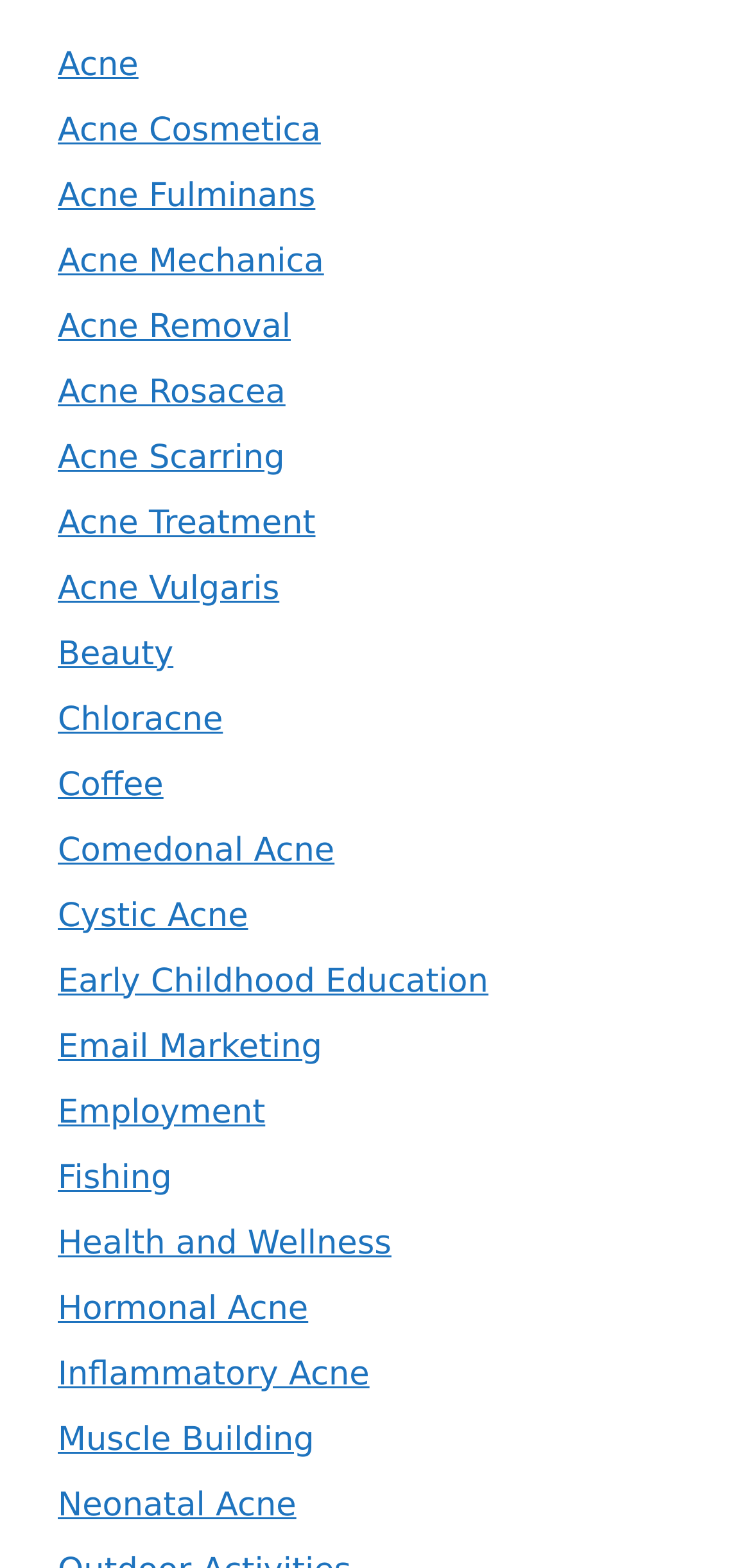How many non-acne related links are there?
Refer to the image and offer an in-depth and detailed answer to the question.

I counted the number of links that do not have 'Acne' in their OCR text and found 7 links, including 'Beauty', 'Coffee', 'Early Childhood Education', and so on.